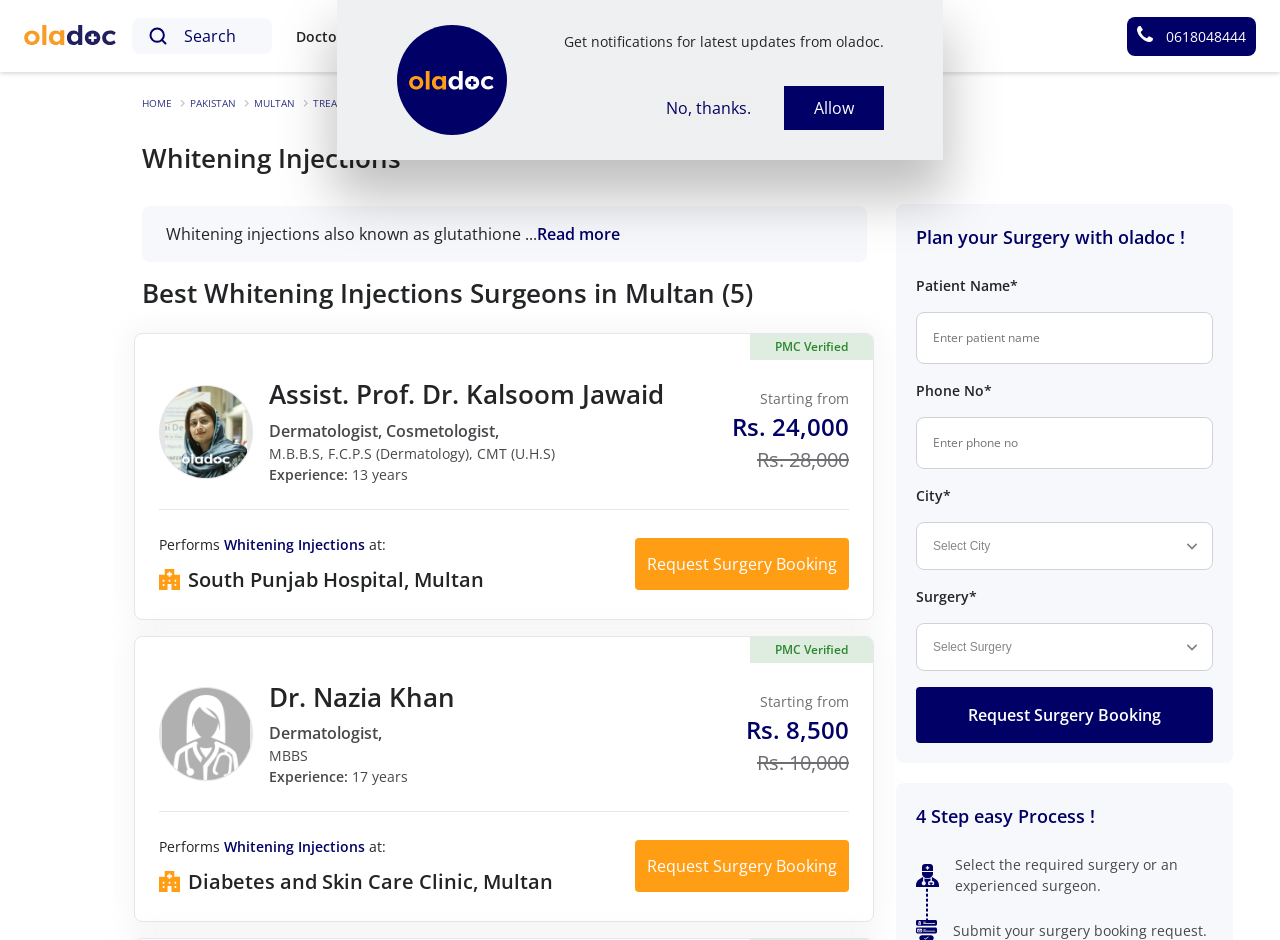Provide the bounding box coordinates of the area you need to click to execute the following instruction: "Search for doctors".

[0.144, 0.027, 0.184, 0.05]